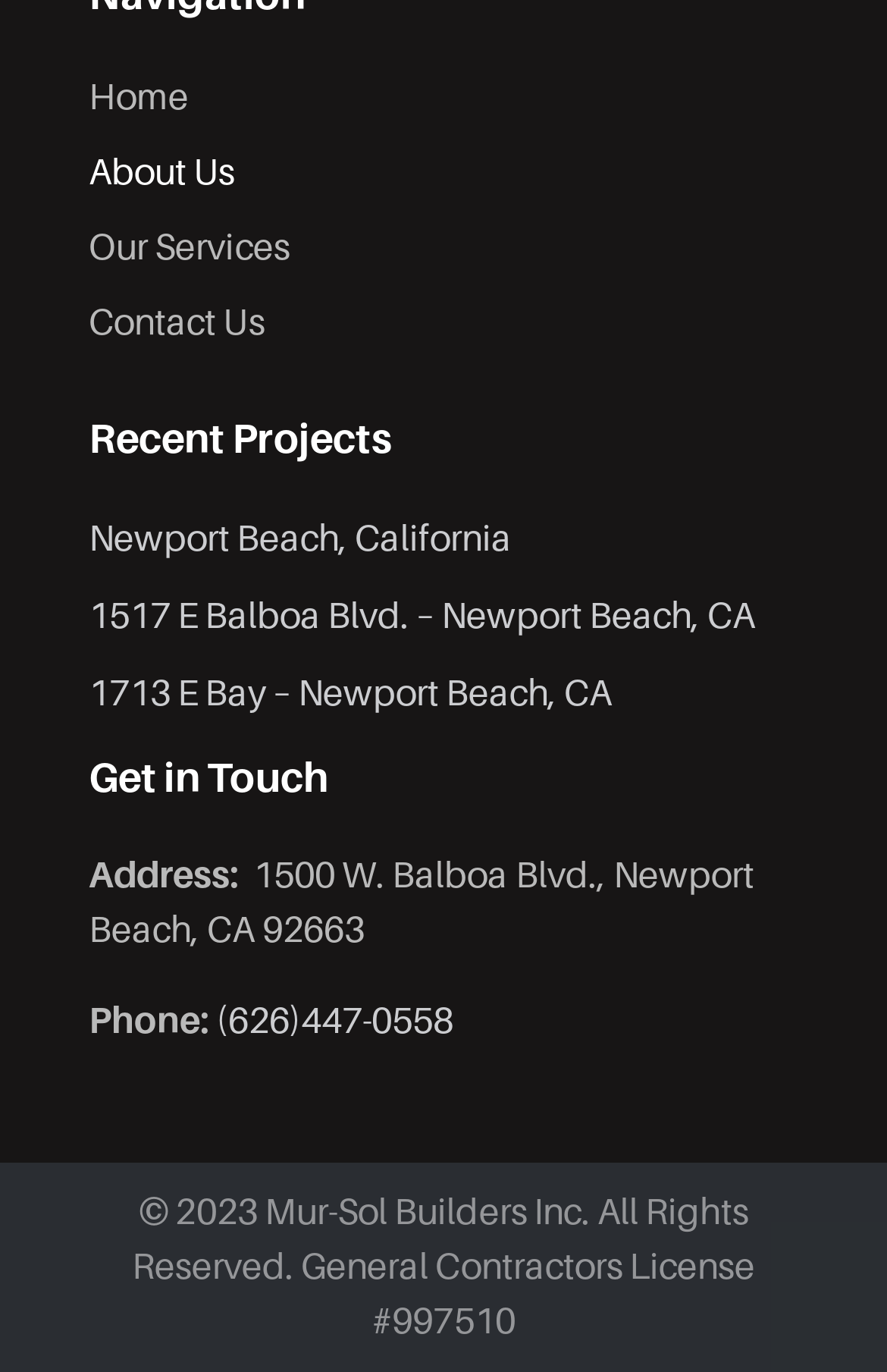Could you highlight the region that needs to be clicked to execute the instruction: "view Newport Beach, California project"?

[0.1, 0.376, 0.577, 0.407]